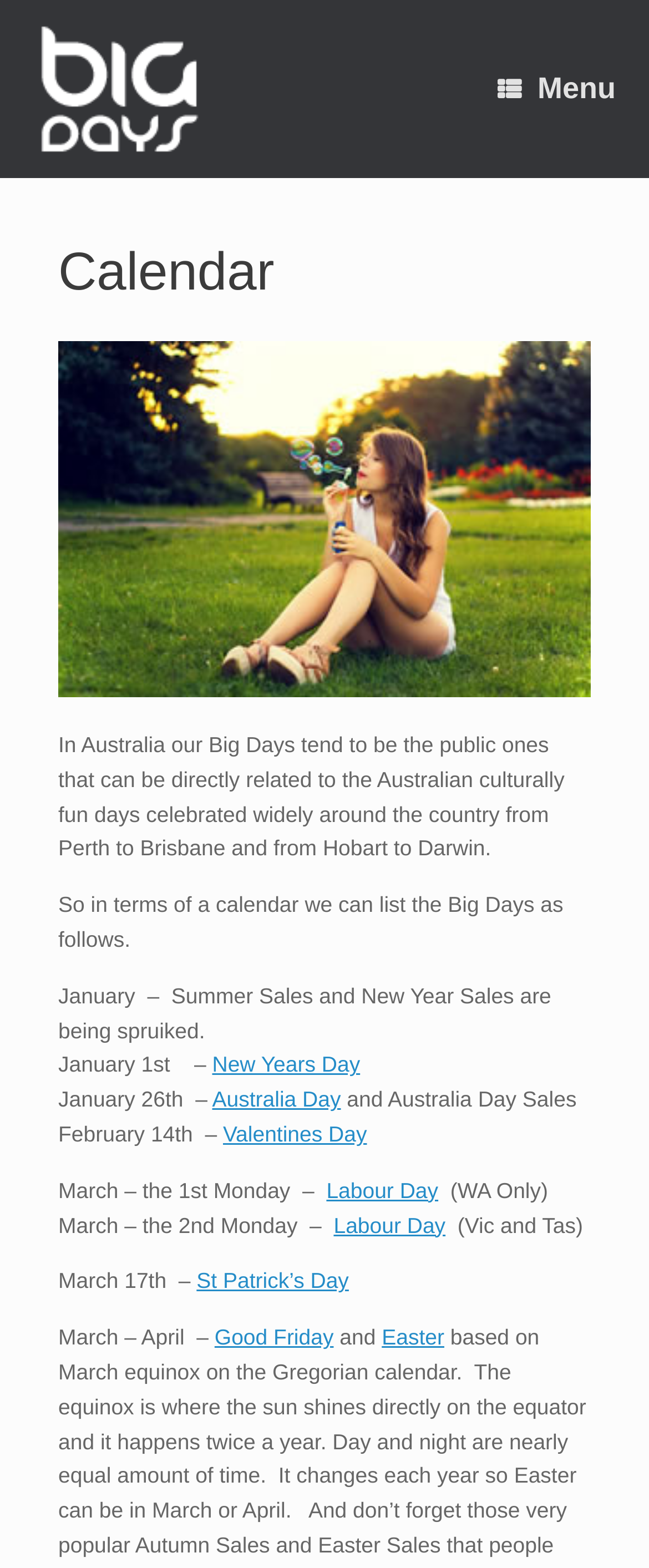What is the purpose of the website?
Give a detailed explanation using the information visible in the image.

The purpose of the website is to list the Big Days in Australia, which includes public holidays, long weekends, and special days celebrated widely around the country, as indicated by the text 'So in terms of a calendar we can list the Big Days as follows'.